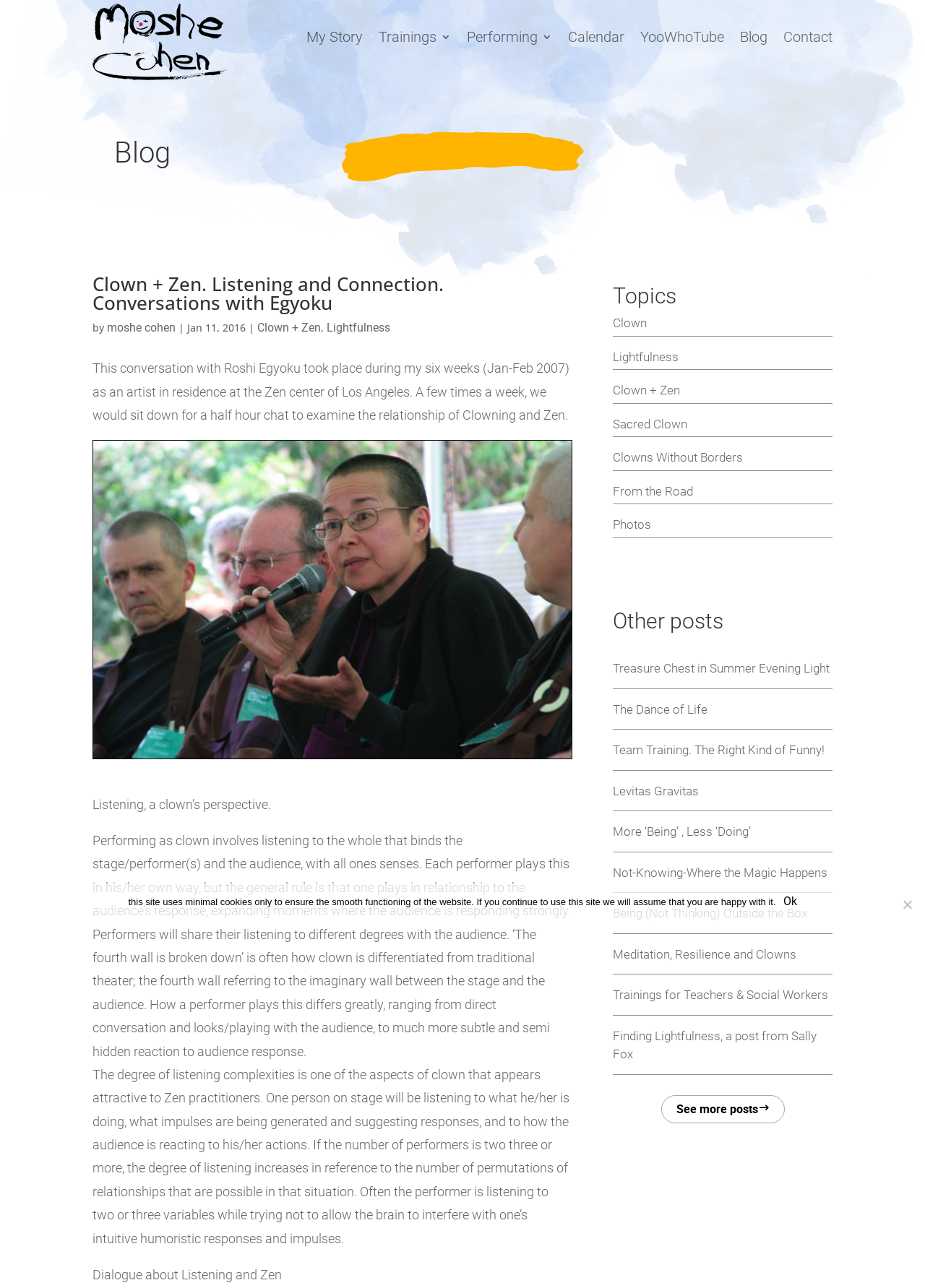What is the name of the link that says 'See more posts'?
Please provide a comprehensive answer based on the details in the screenshot.

The name of the link can be found by looking at the link located at the bottom of the webpage which says 'See more posts'.